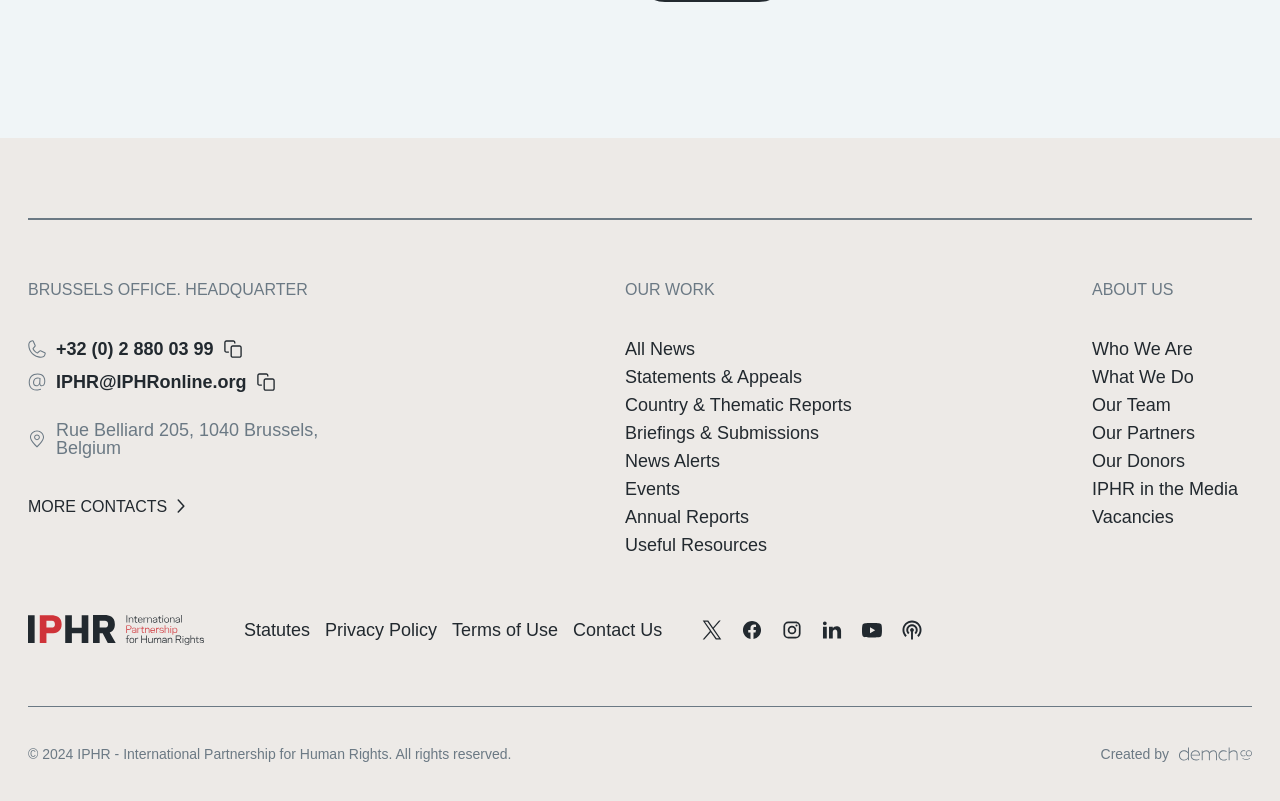Please provide a detailed answer to the question below by examining the image:
What is the email address of IPHR?

I found the email address by looking at the text element with the content 'IPHR@IPHRonline.org' which is located below the phone number and above the 'Rue Belliard 205, 1040 Brussels, Belgium' address.